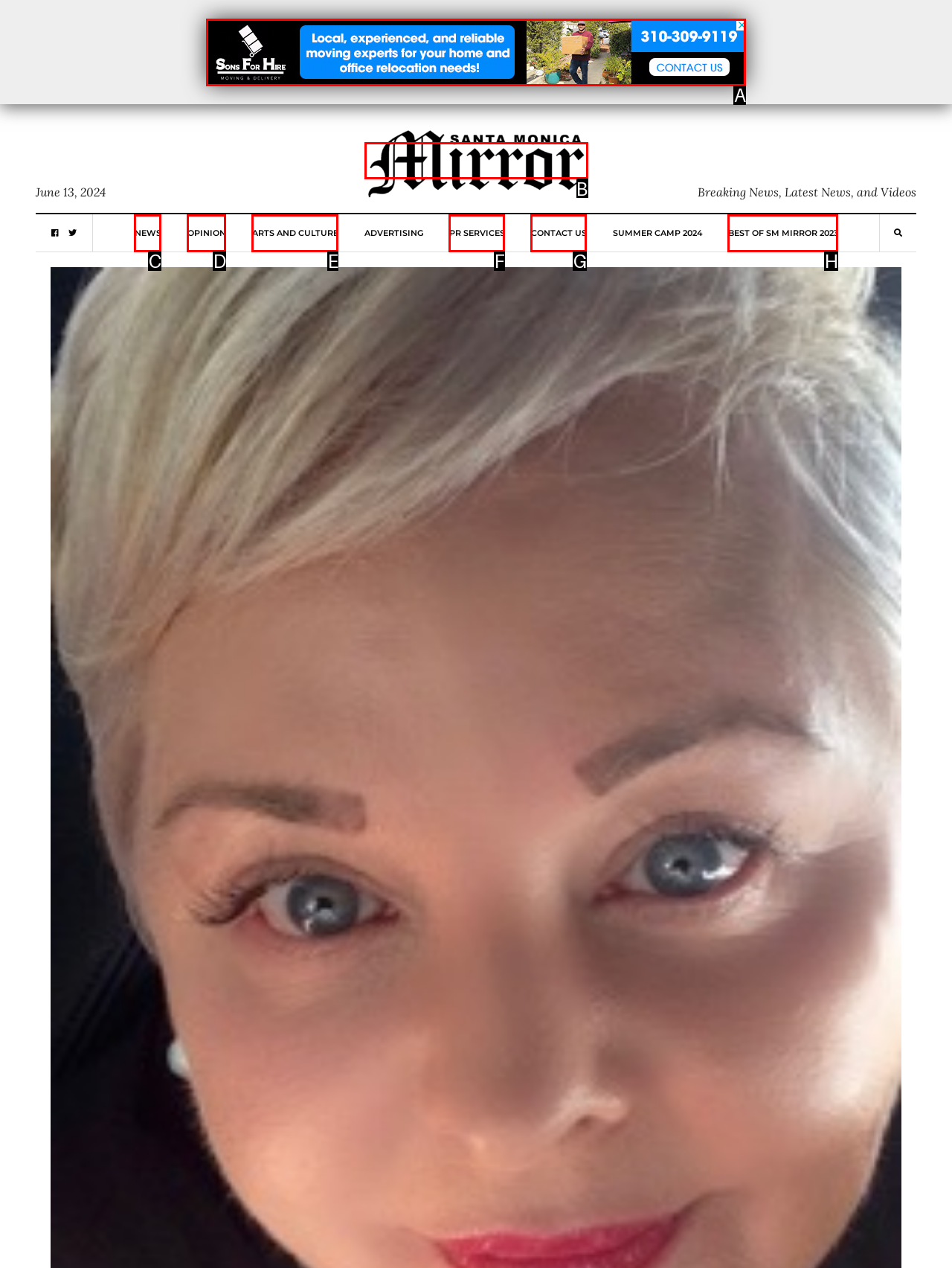Determine the HTML element that best matches this description: Upcoming Events from the given choices. Respond with the corresponding letter.

None